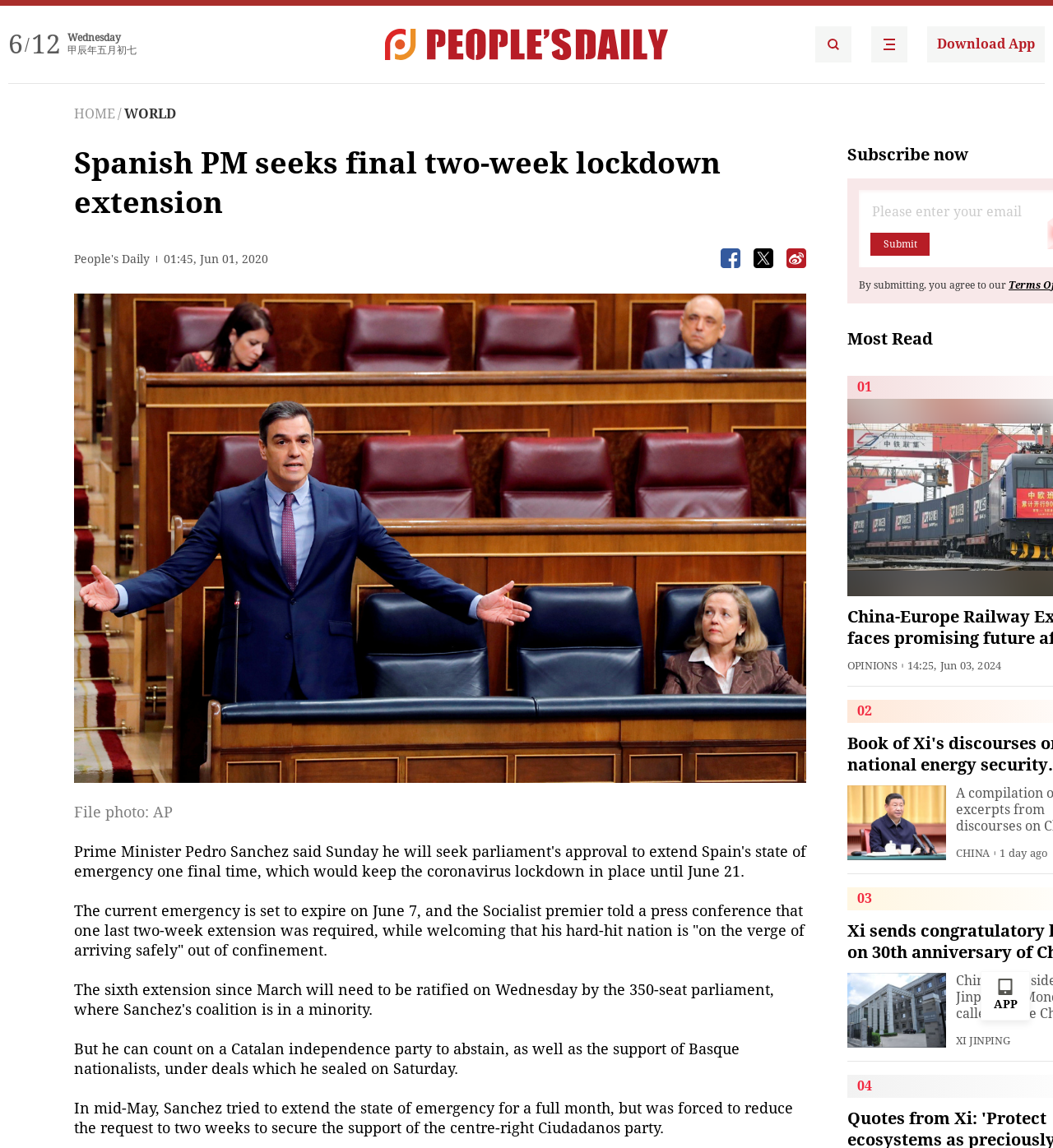Provide a comprehensive caption for the webpage.

The webpage appears to be a news article page from the People's Daily English language App. At the top left, there is a date display showing "6/12 Wednesday" and a Chinese calendar date "甲辰年五月初七". Below this, there is a horizontal menu with links to "HOME" and "WORLD". 

The main article title "Spanish PM seeks final two-week lockdown extension" is prominently displayed in the top center of the page. Below the title, there is a timestamp "01:45, Jun 01, 2020" and three buttons with icons, likely for sharing or interacting with the article.

The article's main content is divided into several paragraphs, with the first paragraph starting with "File photo: AP" and describing the Spanish Prime Minister's plan to extend the state of emergency. The subsequent paragraphs provide more details about the situation.

On the right side of the page, there is a section with a heading "Most Read" and a list of three articles, each with a title, timestamp, and a small image. Below this section, there is another section with a heading "OPINIONS" and a single article with a title, timestamp, and a small image.

At the bottom of the page, there is a call-to-action button "Subscribe now" and a submission form with a "Submit" button. There is also a link to download the app and a section with links to other parts of the website, including "CHINA" and "XI JINPING".